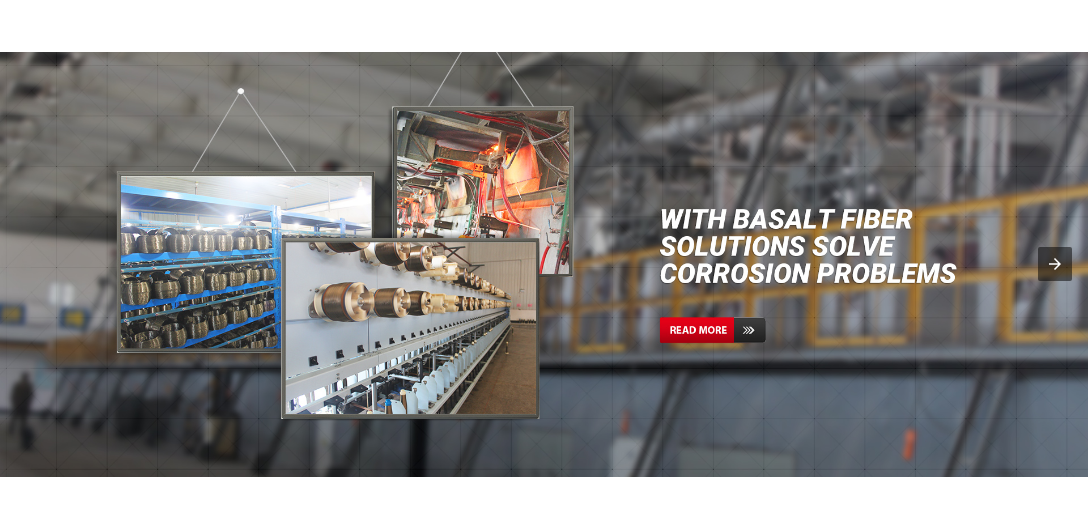What problem do basalt fiber solutions address?
Refer to the image and offer an in-depth and detailed answer to the question.

The bold text, 'WITH BASALT FIBER SOLUTIONS SOLVE CORROSION PROBLEMS', underscores the effectiveness of basalt fiber technology in addressing corrosion challenges in various industries.